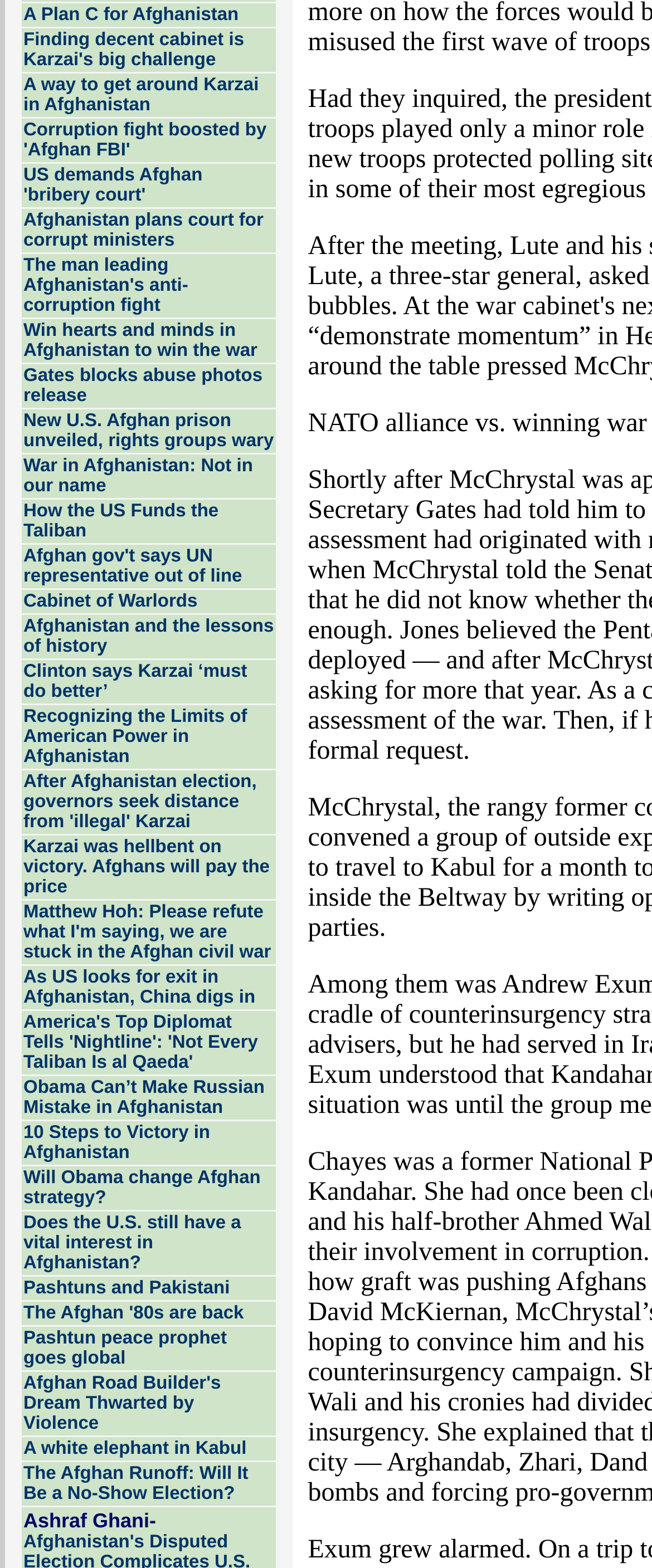Are the articles on this webpage organized in a grid layout?
Based on the image, answer the question with as much detail as possible.

The webpage uses a grid layout to organize the articles, with each article represented by a gridcell element containing a link to the full article.